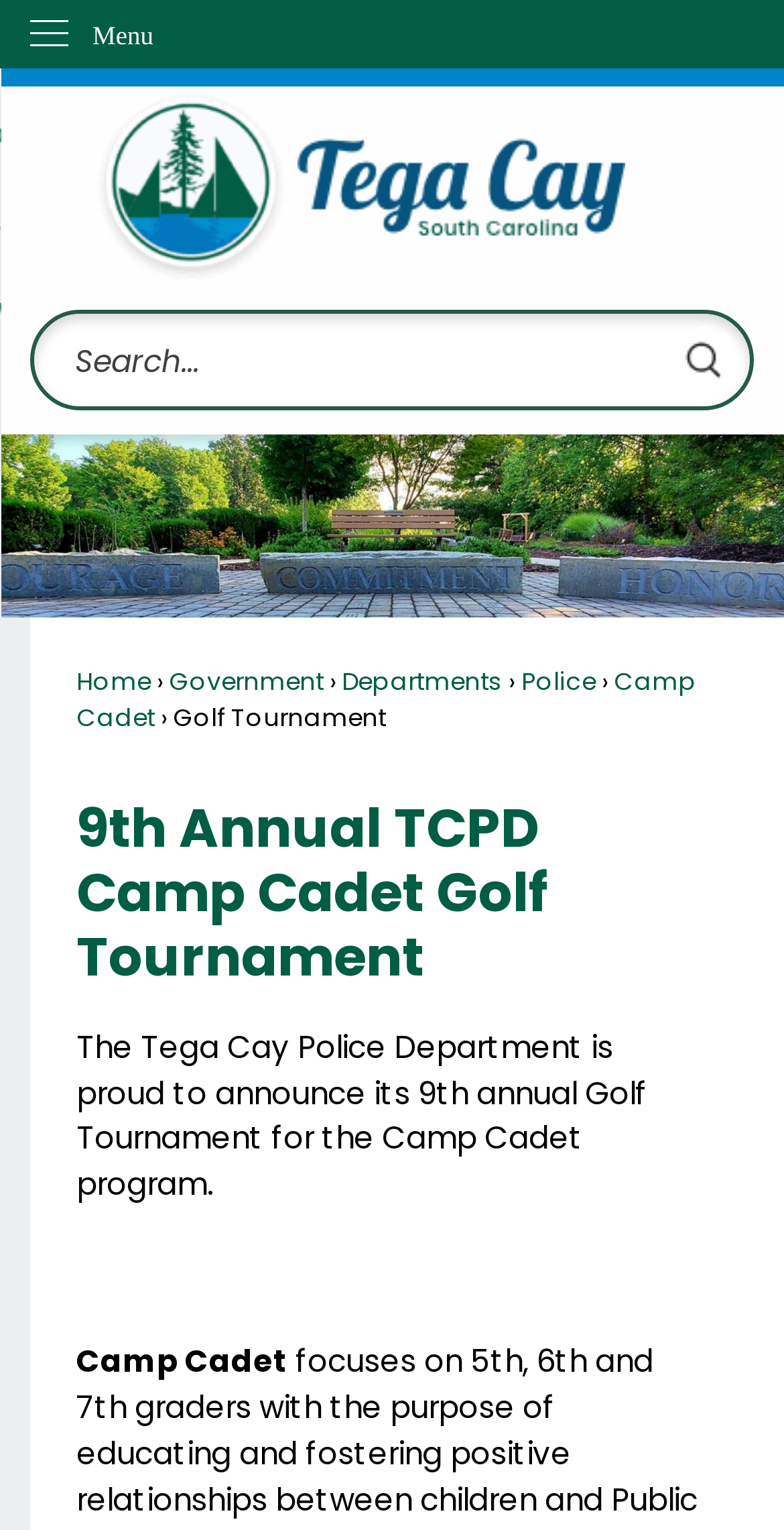Please use the details from the image to answer the following question comprehensively:
How many links are there in the top navigation menu?

I found the answer by counting the number of link elements in the top navigation menu, which are 'Home page', 'Home', 'Government', 'Departments', and 'Police'.